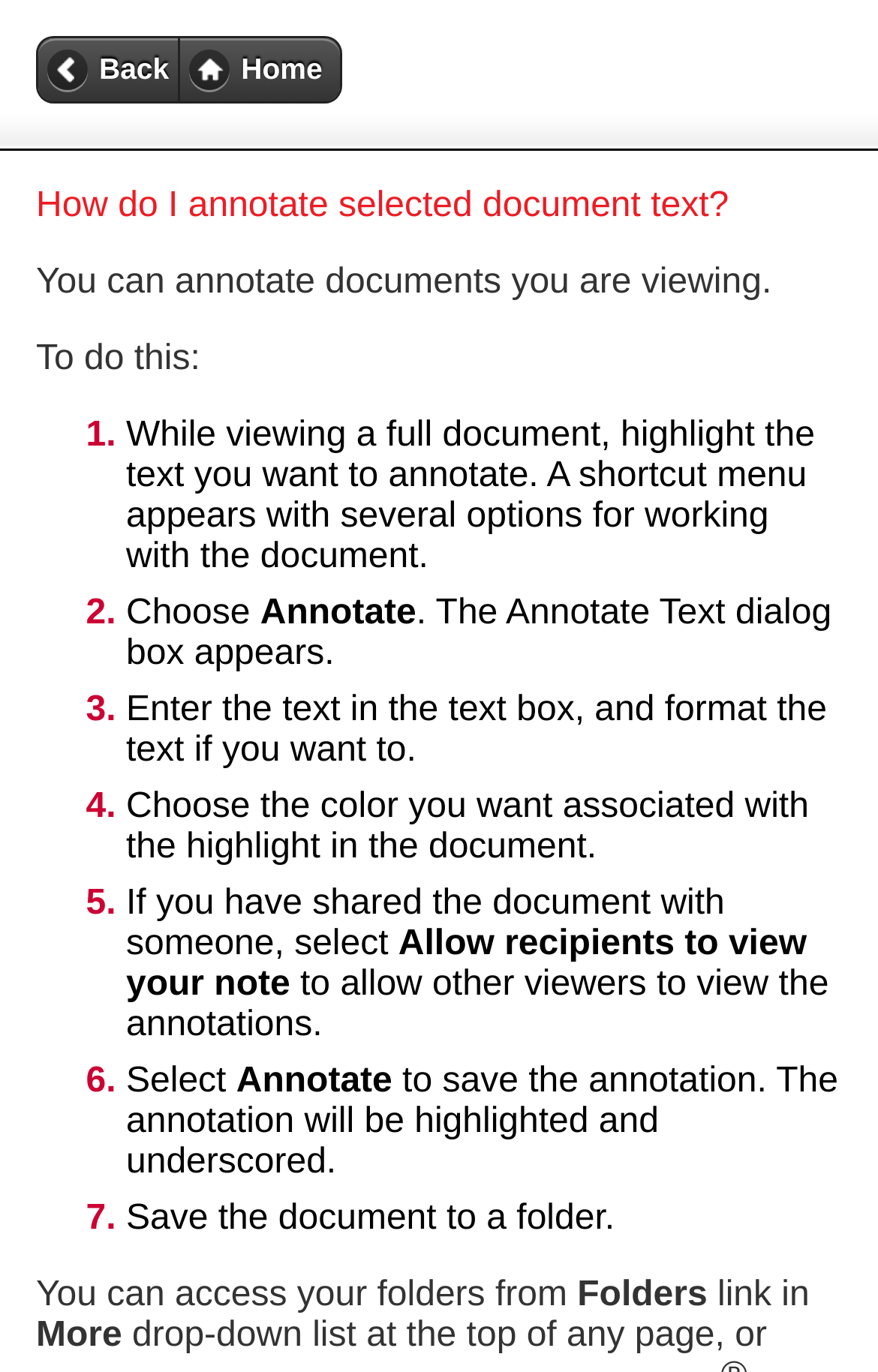Where can you access your folders?
Using the information from the image, answer the question thoroughly.

The webpage mentions that you can access your folders from the 'Folders' link. This link is located at the bottom of the webpage, and clicking on it will allow you to access your folders.